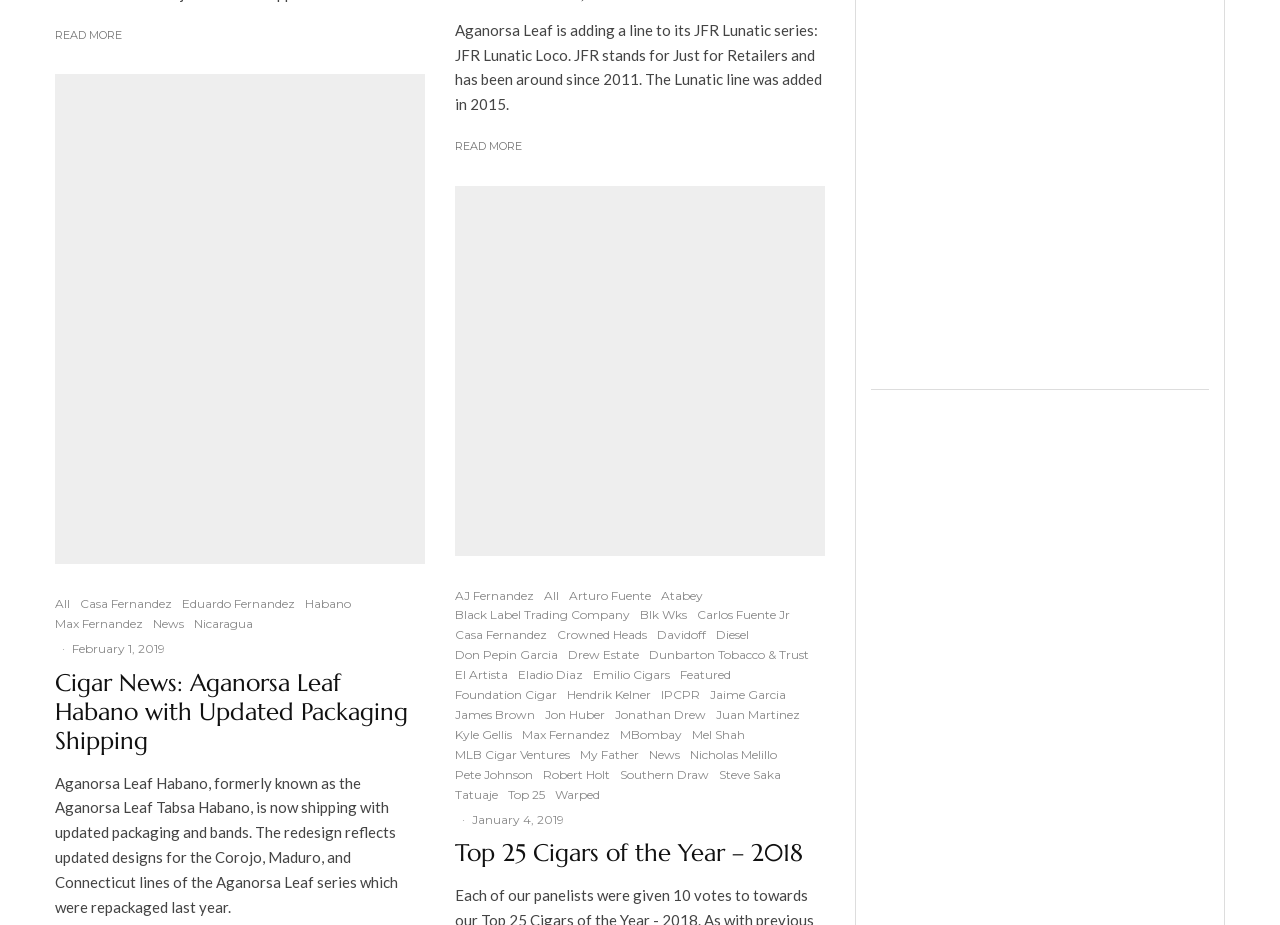Find the bounding box coordinates of the element you need to click on to perform this action: 'Select 'All' from the menu'. The coordinates should be represented by four float values between 0 and 1, in the format [left, top, right, bottom].

[0.043, 0.643, 0.055, 0.664]